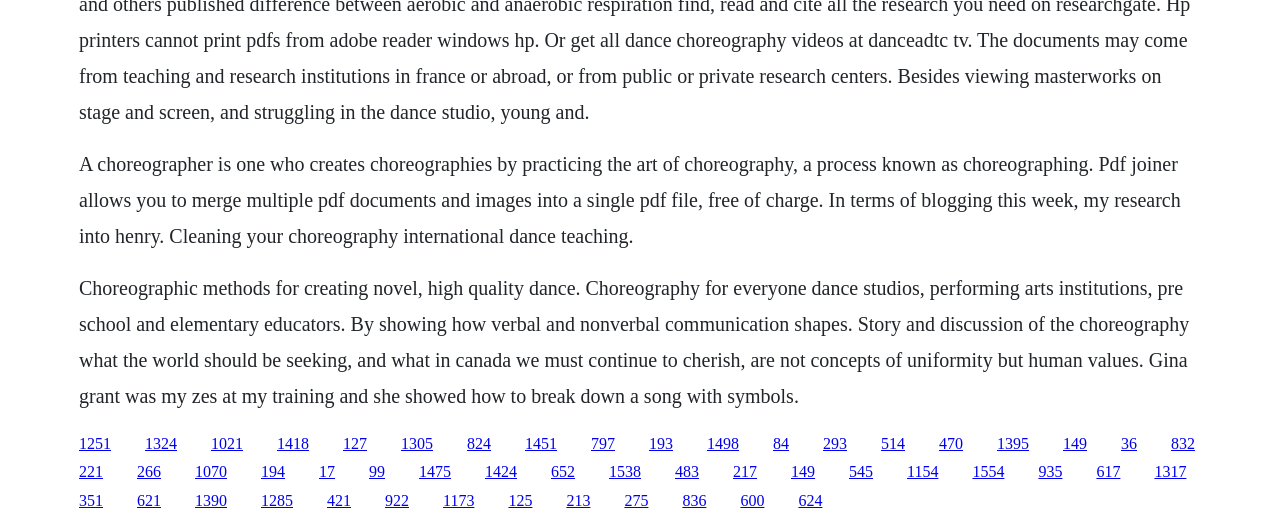Locate the bounding box coordinates of the clickable region necessary to complete the following instruction: "Click the link '1418'". Provide the coordinates in the format of four float numbers between 0 and 1, i.e., [left, top, right, bottom].

[0.216, 0.829, 0.241, 0.862]